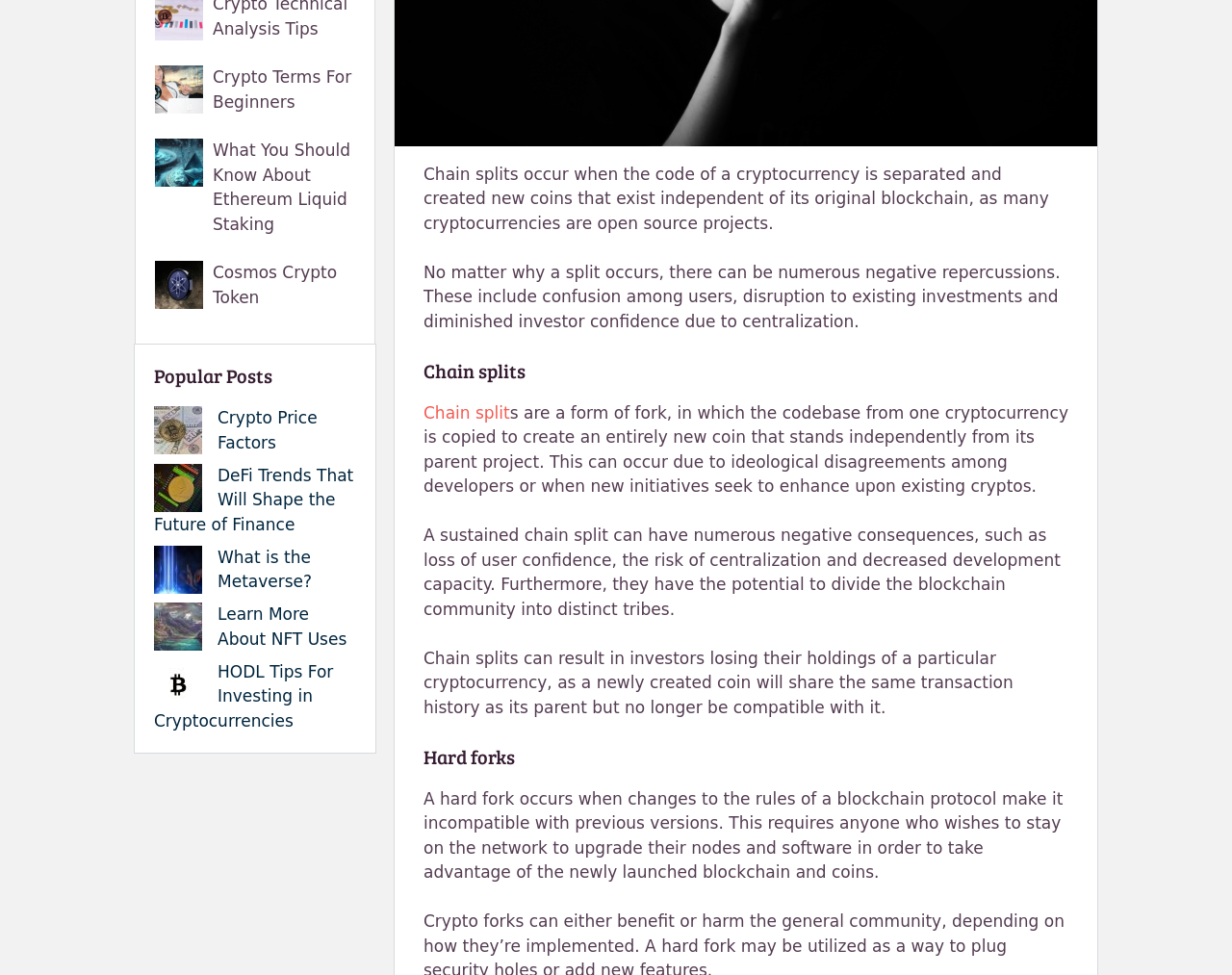From the screenshot, find the bounding box of the UI element matching this description: "Crypto Price Factors". Supply the bounding box coordinates in the form [left, top, right, bottom], each a float between 0 and 1.

[0.177, 0.419, 0.258, 0.464]